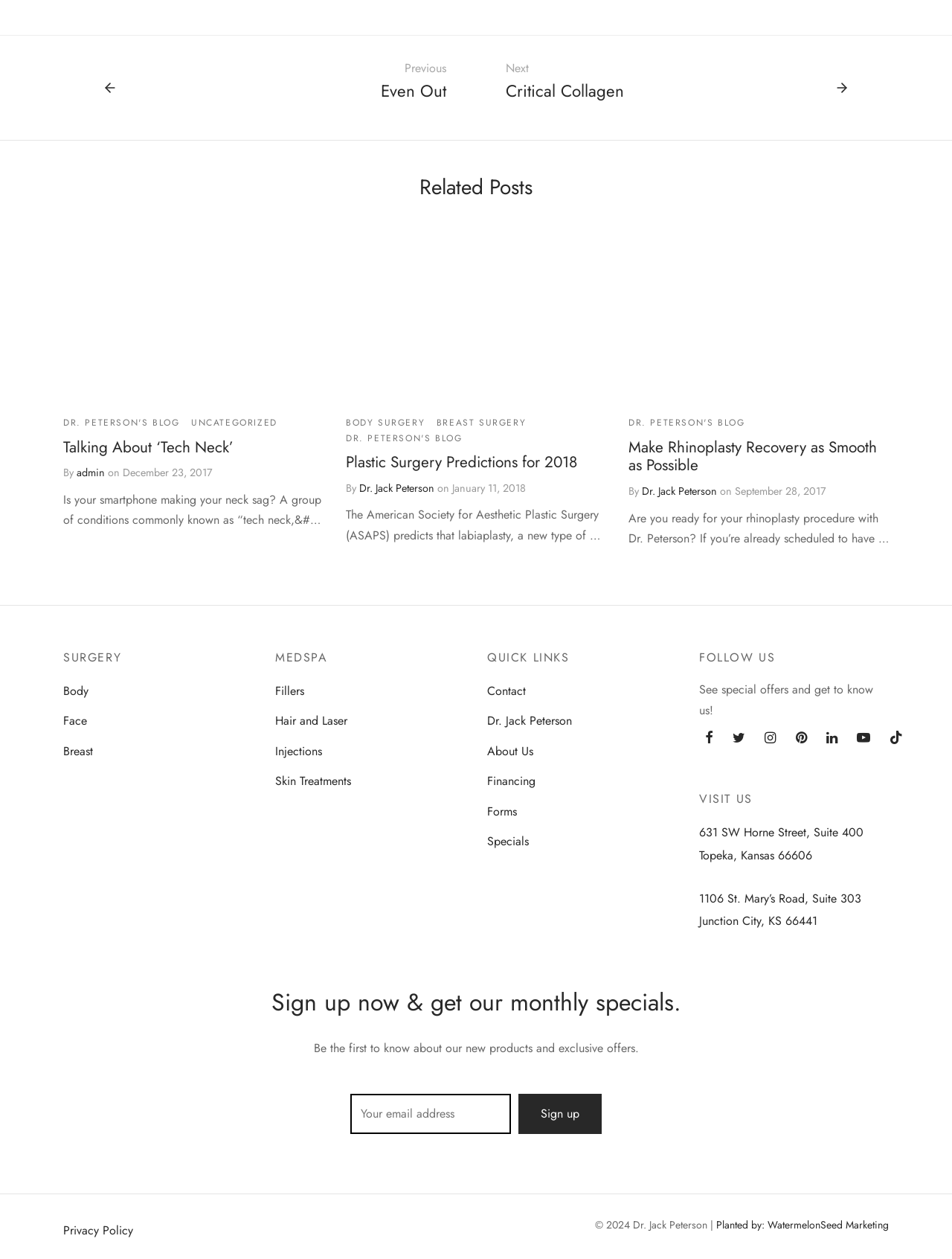Determine the coordinates of the bounding box for the clickable area needed to execute this instruction: "Click on the 'Island Stone' link at the top".

None